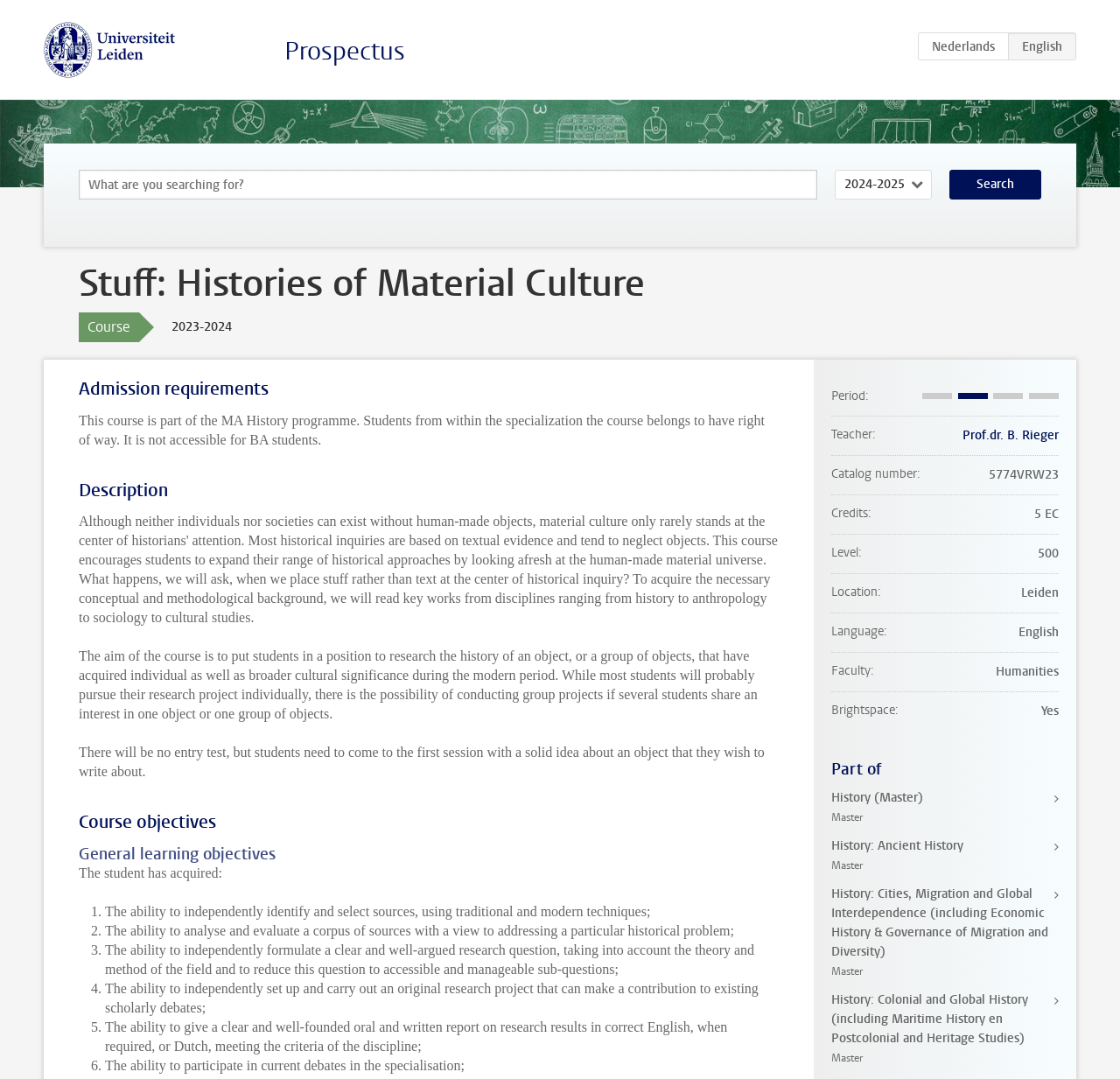Reply to the question with a single word or phrase:
What is the name of the course?

Stuff: Histories of Material Culture